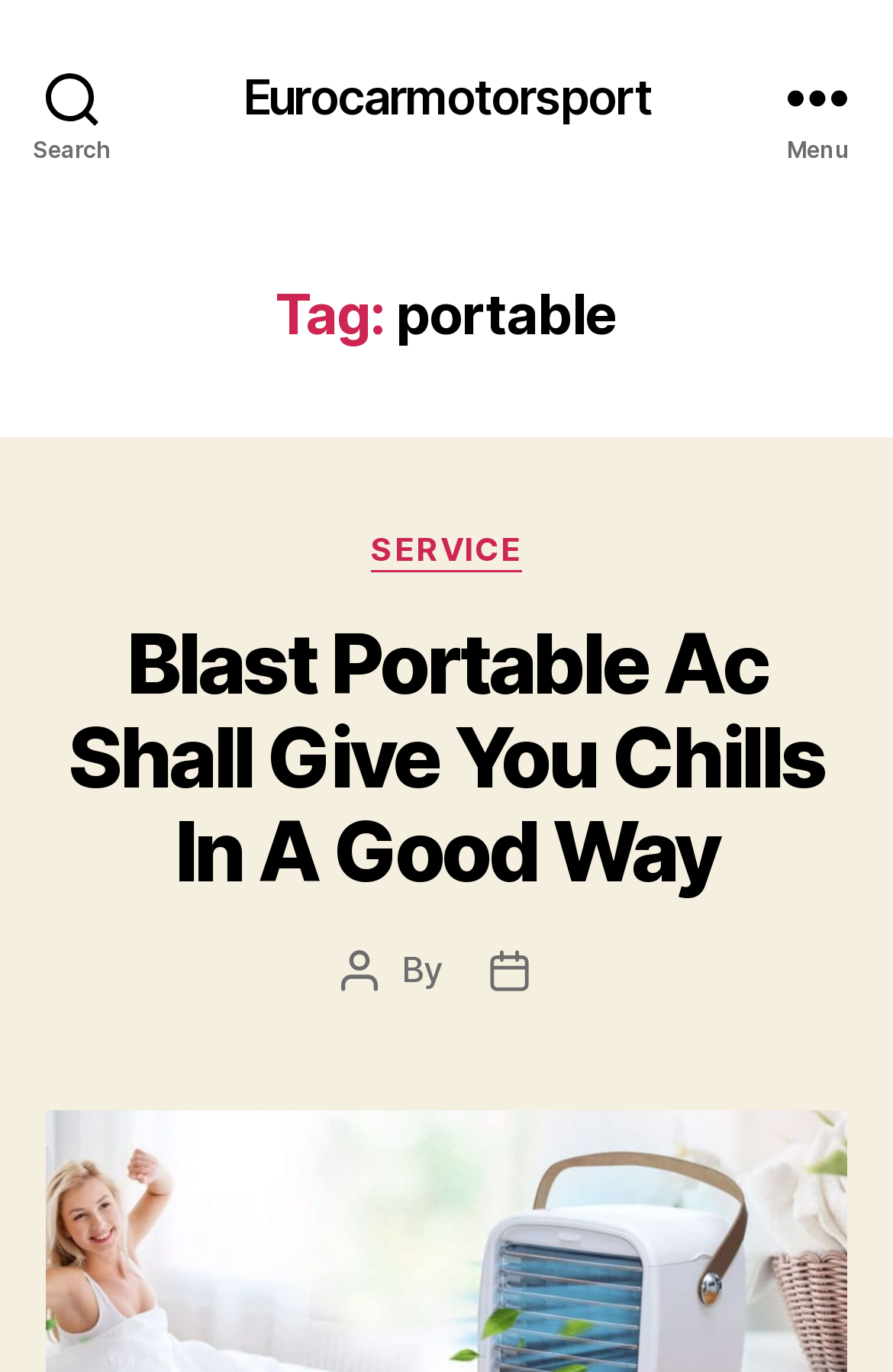What is the category listed below the header?
Provide a concise answer using a single word or phrase based on the image.

SERVICE